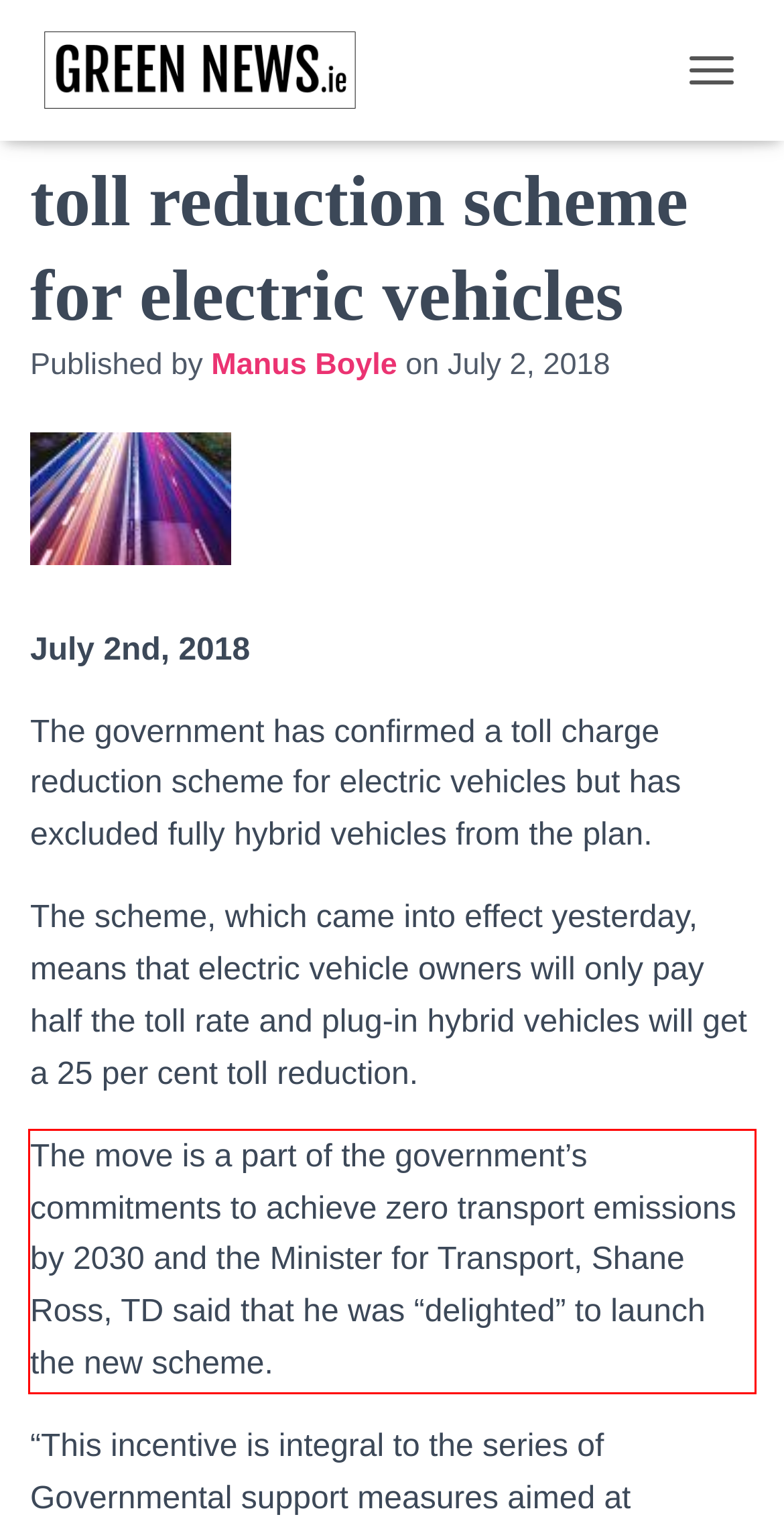Using the provided screenshot of a webpage, recognize the text inside the red rectangle bounding box by performing OCR.

The move is a part of the government’s commitments to achieve zero transport emissions by 2030 and the Minister for Transport, Shane Ross, TD said that he was “delighted” to launch the new scheme.